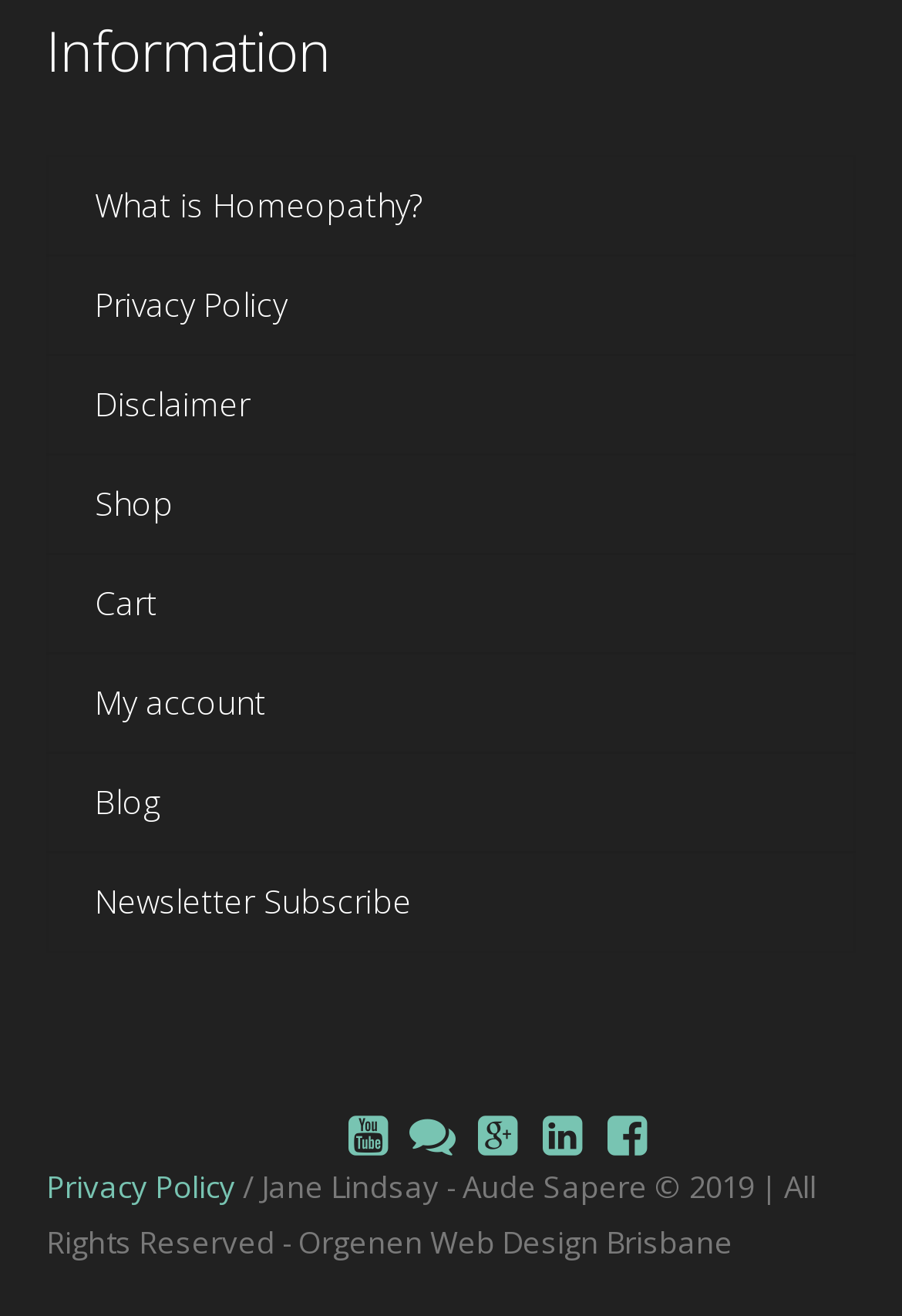Could you indicate the bounding box coordinates of the region to click in order to complete this instruction: "Go to Shop".

[0.052, 0.344, 0.948, 0.421]